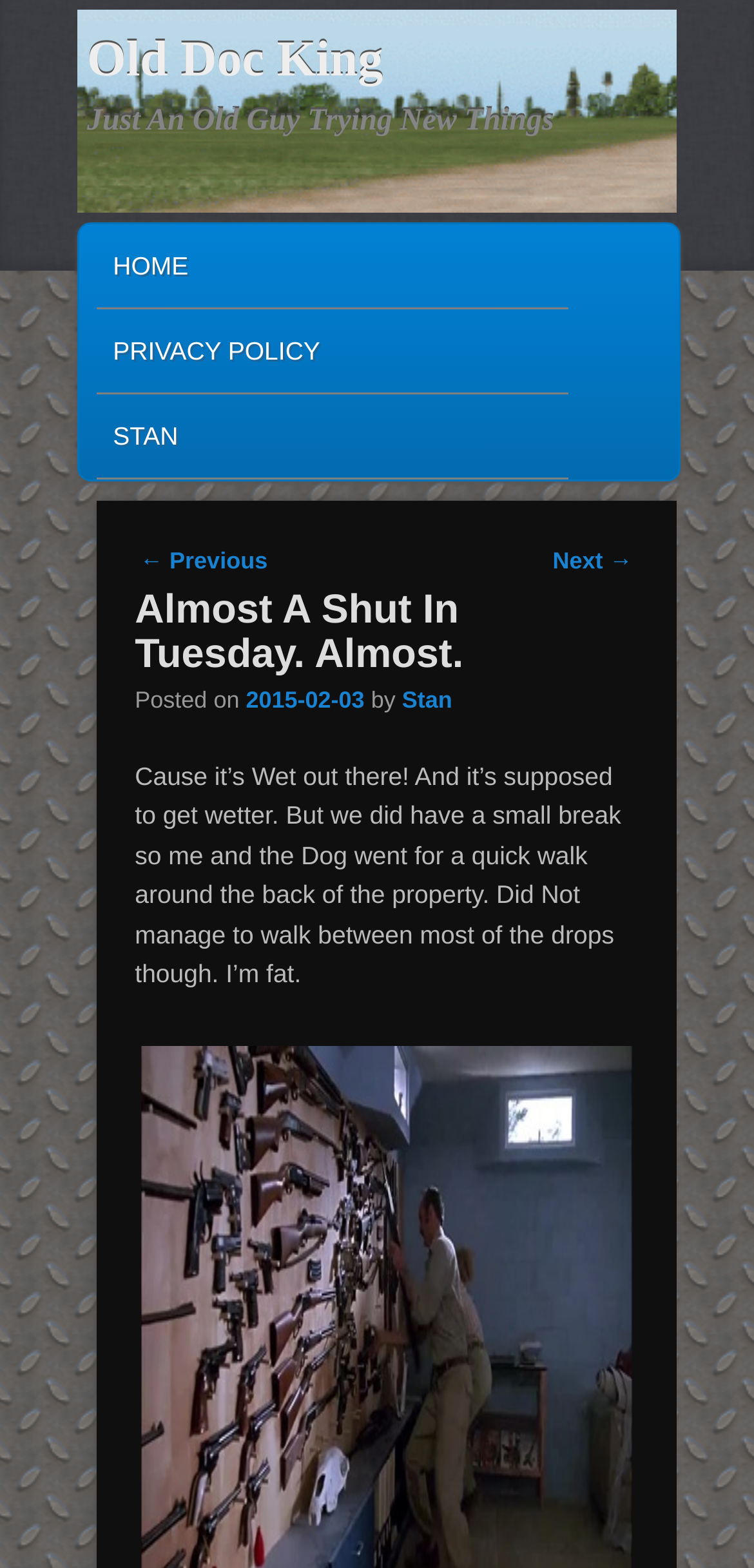From the webpage screenshot, predict the bounding box of the UI element that matches this description: "Stan".

[0.533, 0.437, 0.6, 0.455]